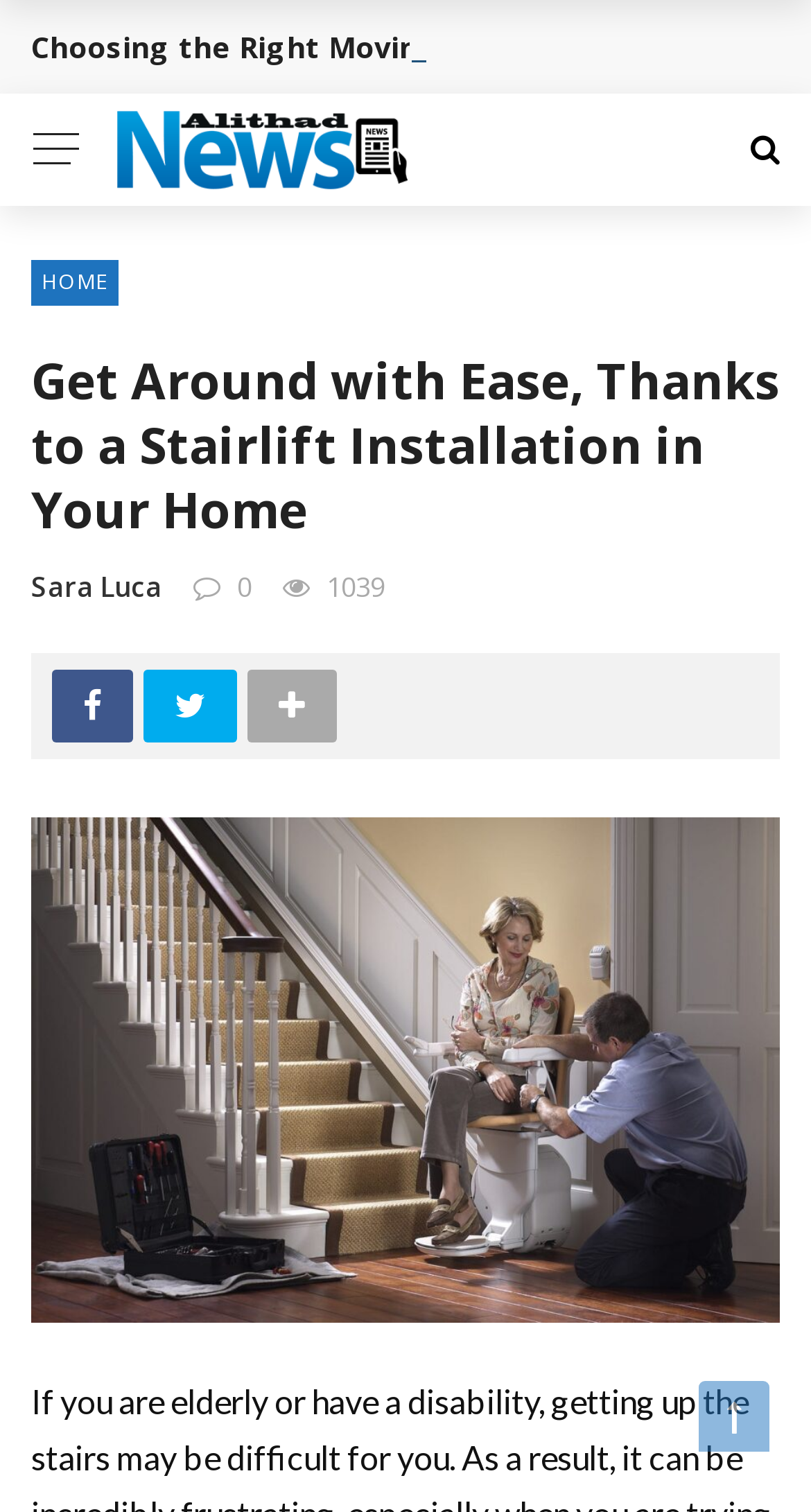Give a short answer to this question using one word or a phrase:
What is the author of the article?

Sara Luca